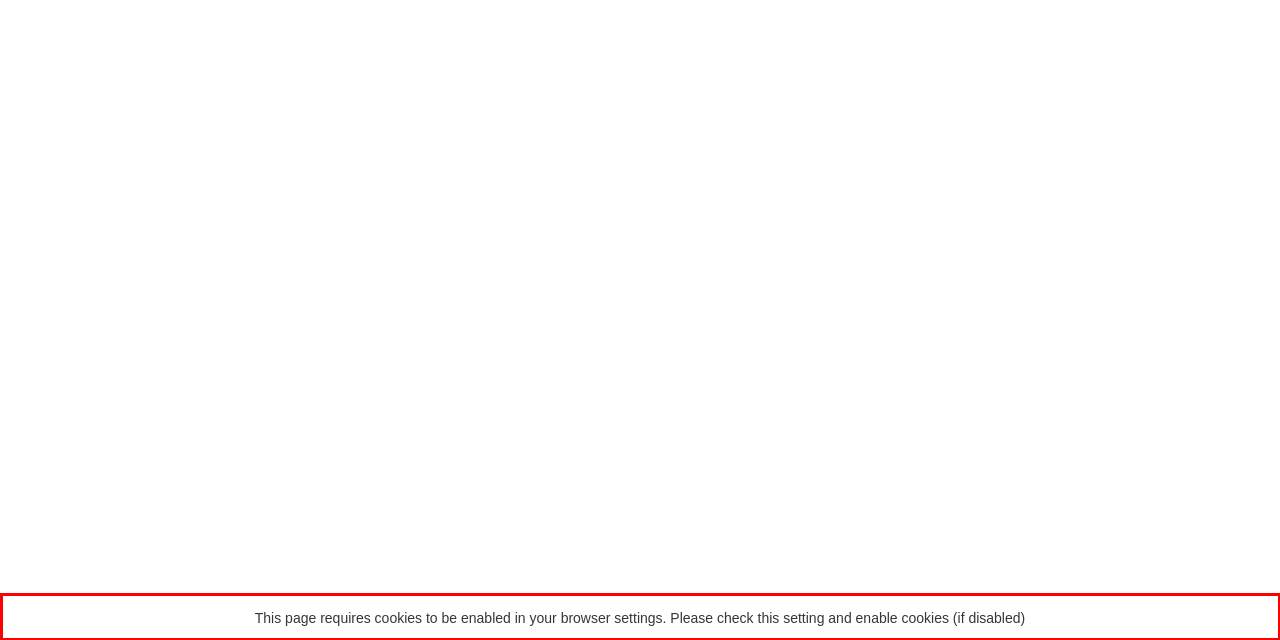You are presented with a screenshot containing a red rectangle. Extract the text found inside this red bounding box.

This page requires cookies to be enabled in your browser settings. Please check this setting and enable cookies (if disabled)